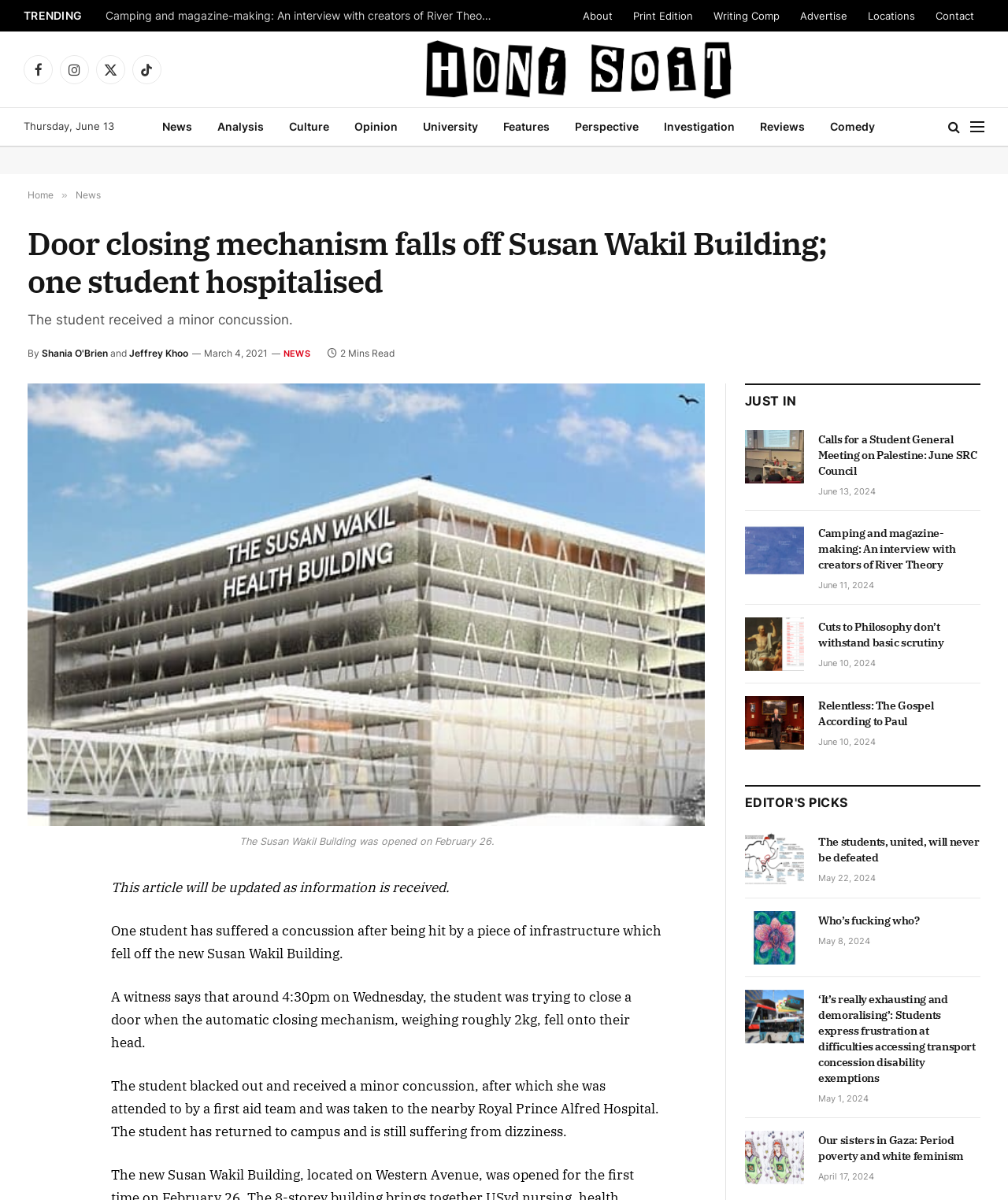Extract the top-level heading from the webpage and provide its text.

Door closing mechanism falls off Susan Wakil Building; one student hospitalised